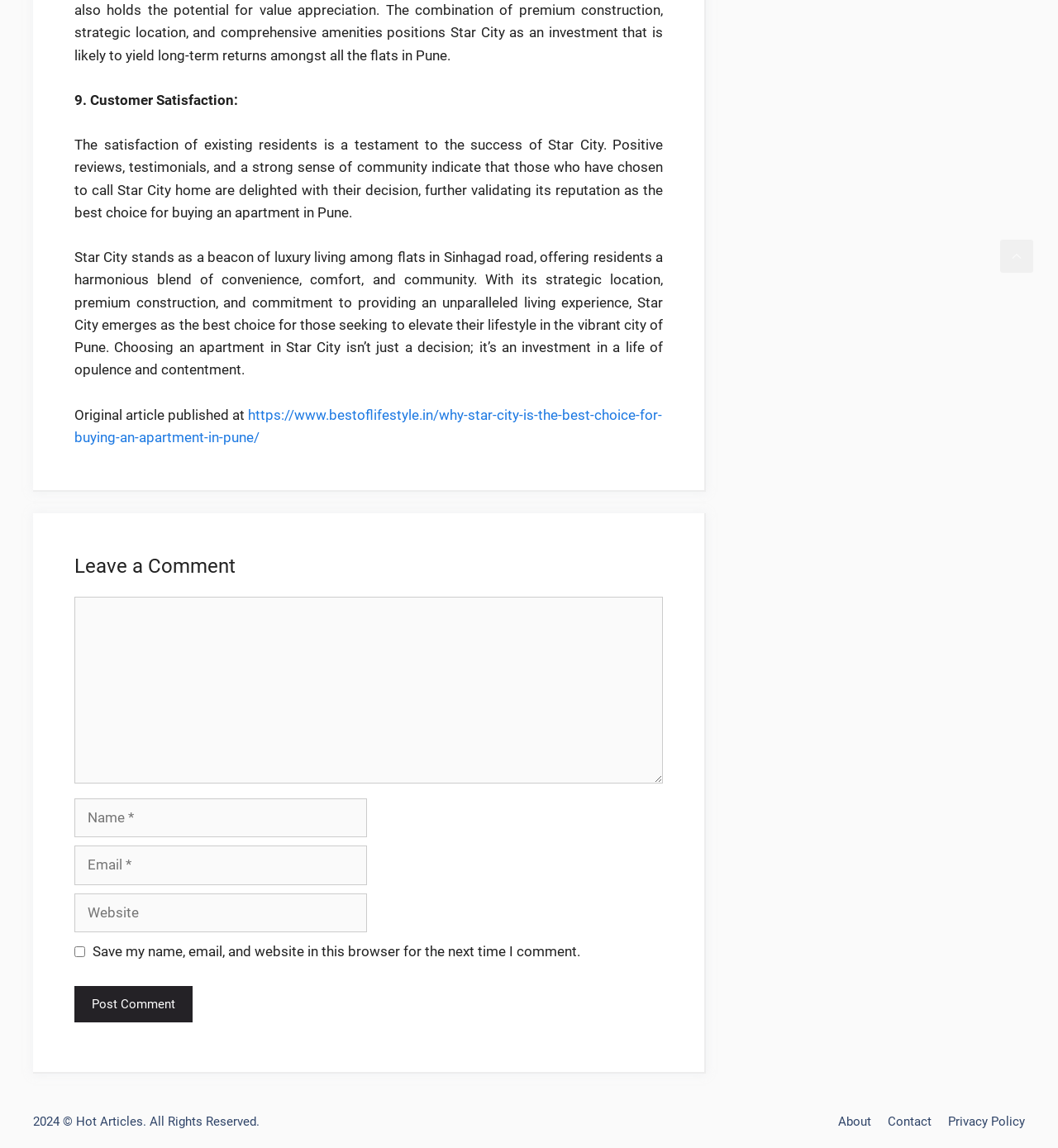Refer to the image and provide an in-depth answer to the question: 
How many text input fields are there for commenting?

There are four text input fields for commenting: 'Comment', 'Name', 'Email', and 'Website'. These fields are identified by their element types as 'textbox' and their corresponding OCR text or element descriptions.